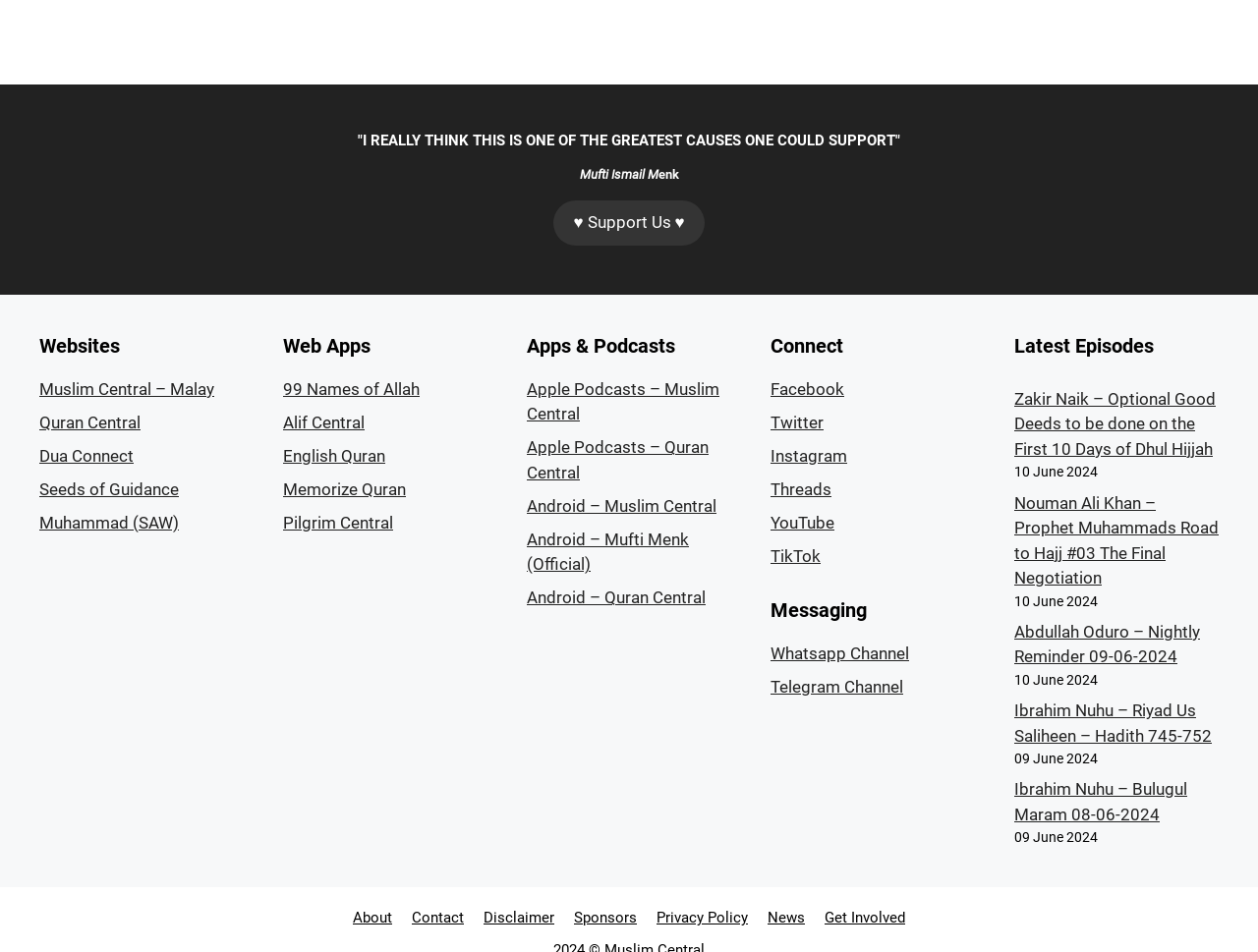Highlight the bounding box coordinates of the region I should click on to meet the following instruction: "Visit Muslim Central website in Malay".

[0.031, 0.398, 0.17, 0.419]